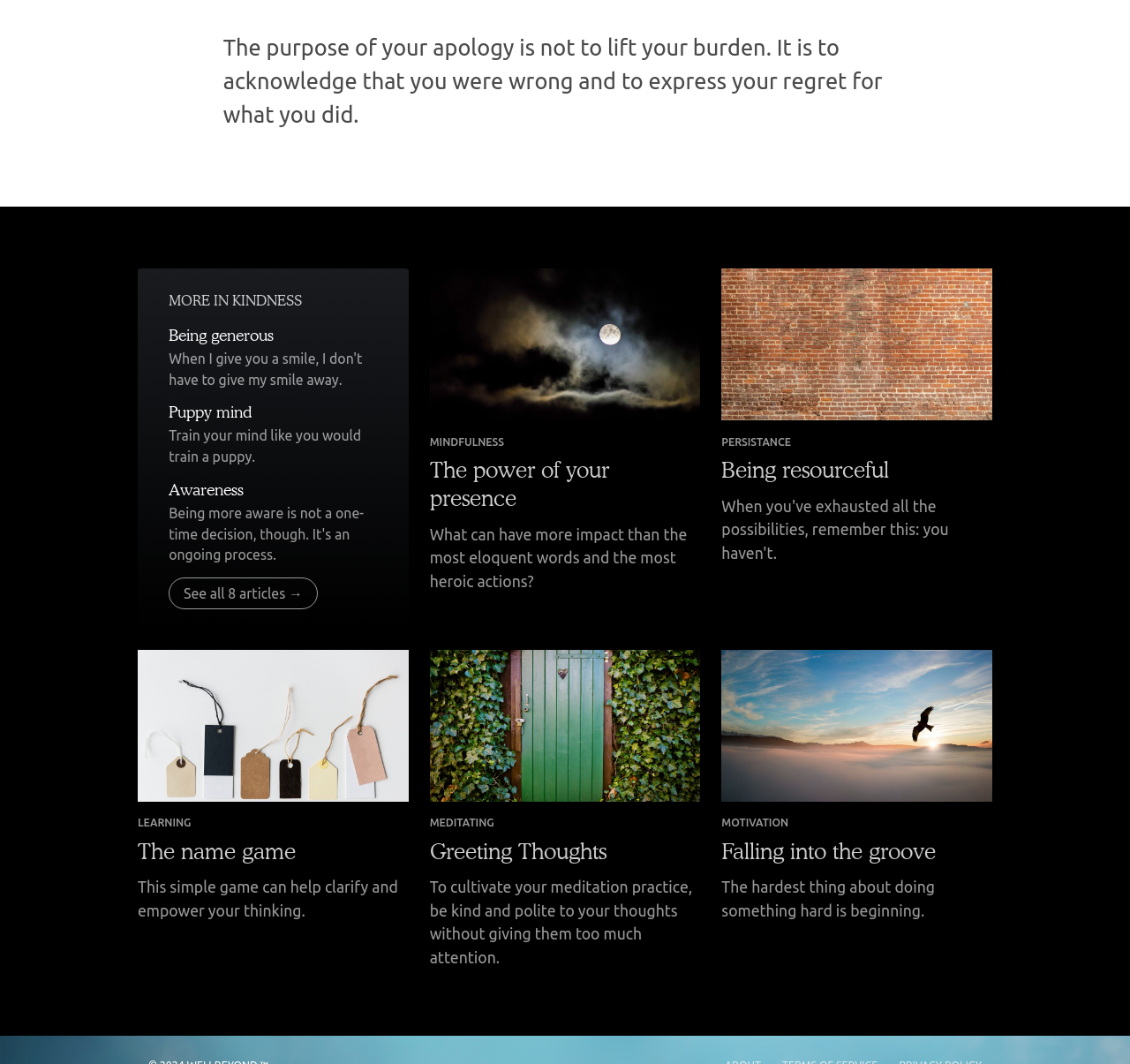Determine the bounding box coordinates of the region that needs to be clicked to achieve the task: "Read more about kindness".

[0.149, 0.274, 0.334, 0.291]